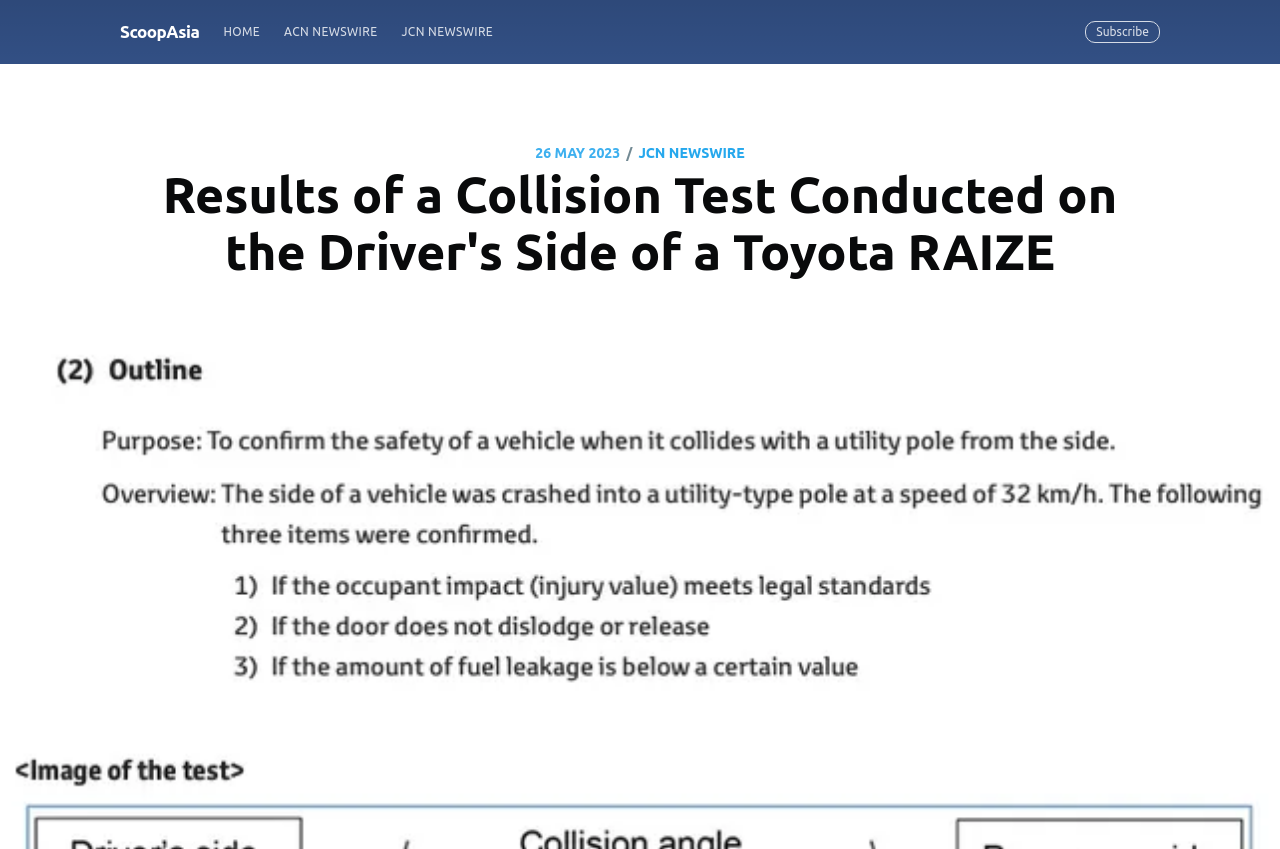Kindly determine the bounding box coordinates for the clickable area to achieve the given instruction: "Click on ScoopAsia".

[0.094, 0.014, 0.156, 0.06]